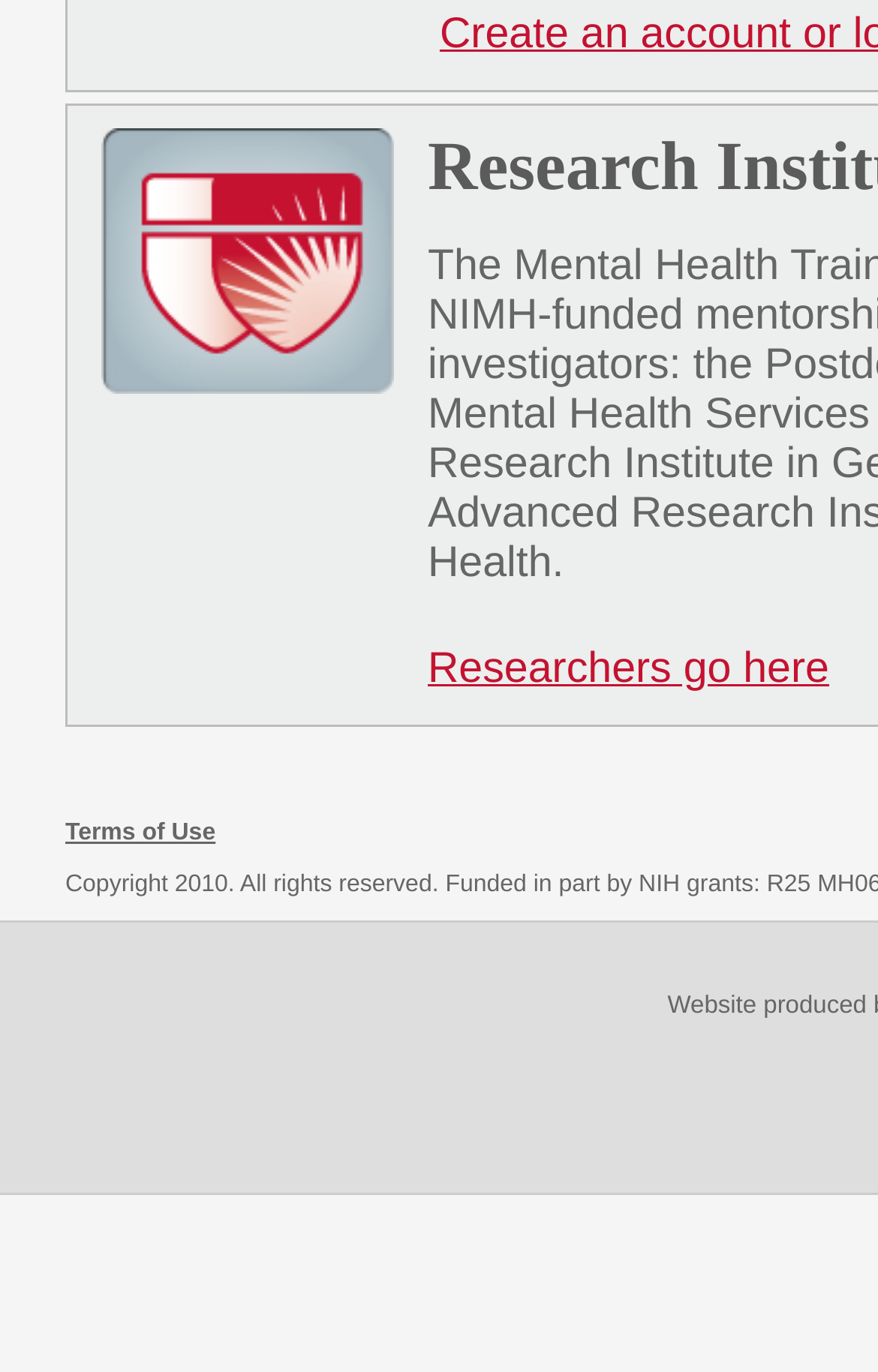Provide the bounding box coordinates of the HTML element described as: "Terms of Use". The bounding box coordinates should be four float numbers between 0 and 1, i.e., [left, top, right, bottom].

[0.074, 0.597, 0.245, 0.617]